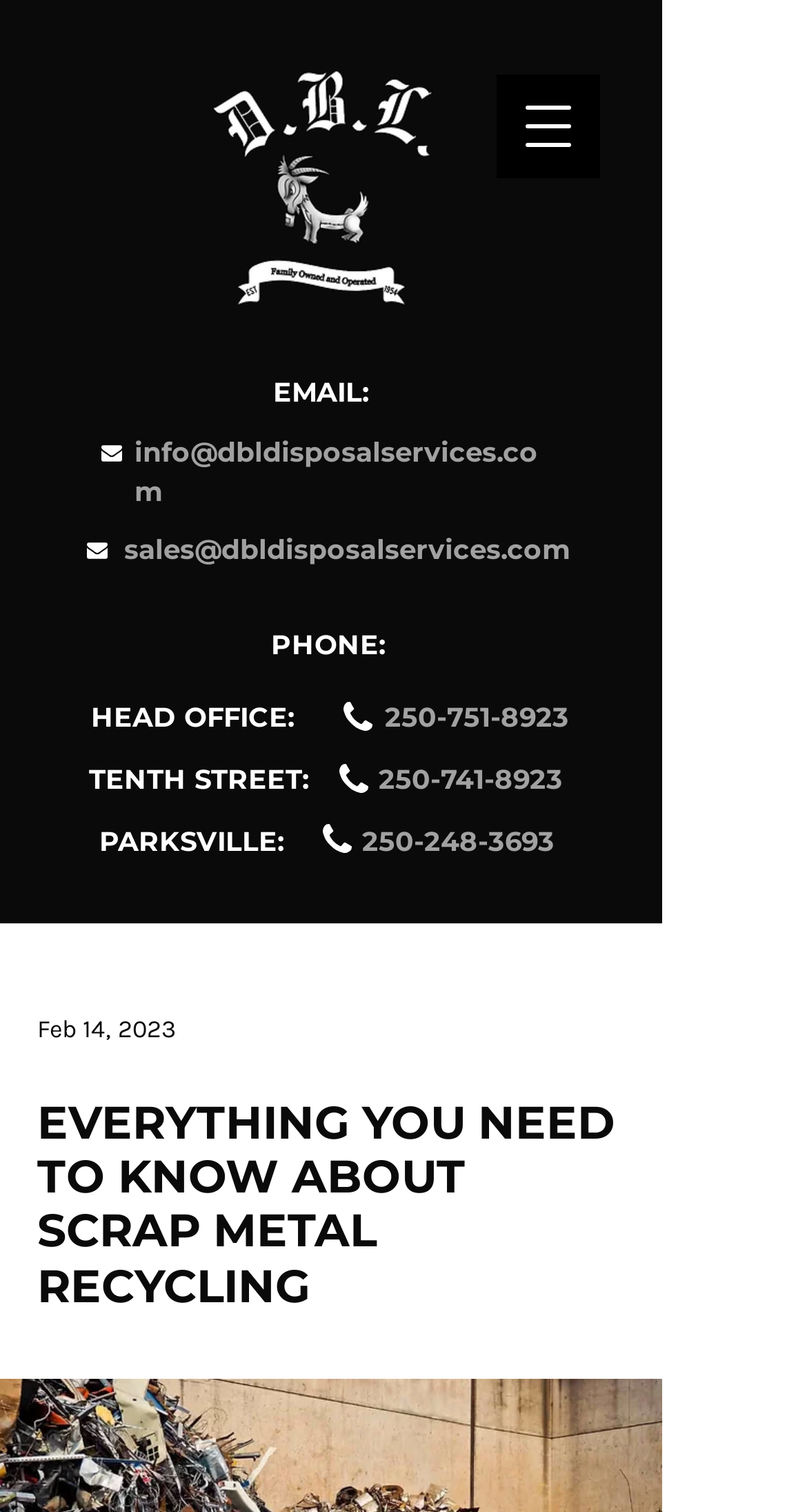What is the date mentioned on the webpage?
Analyze the image and provide a thorough answer to the question.

The date 'Feb 14, 2023' is mentioned on the webpage, which can be found below the contact information section.